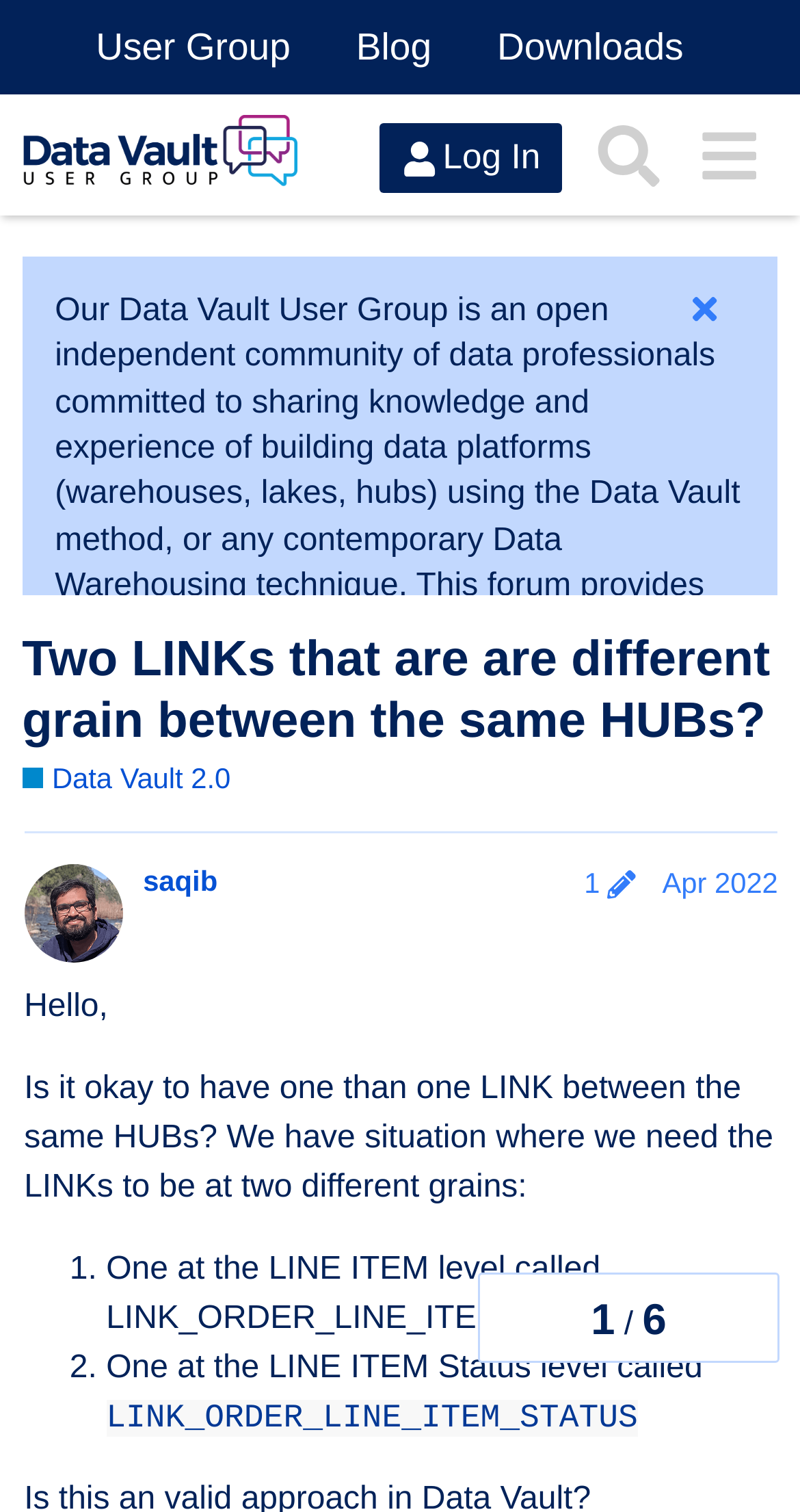Identify the bounding box coordinates for the element that needs to be clicked to fulfill this instruction: "Search for topics". Provide the coordinates in the format of four float numbers between 0 and 1: [left, top, right, bottom].

[0.724, 0.07, 0.848, 0.136]